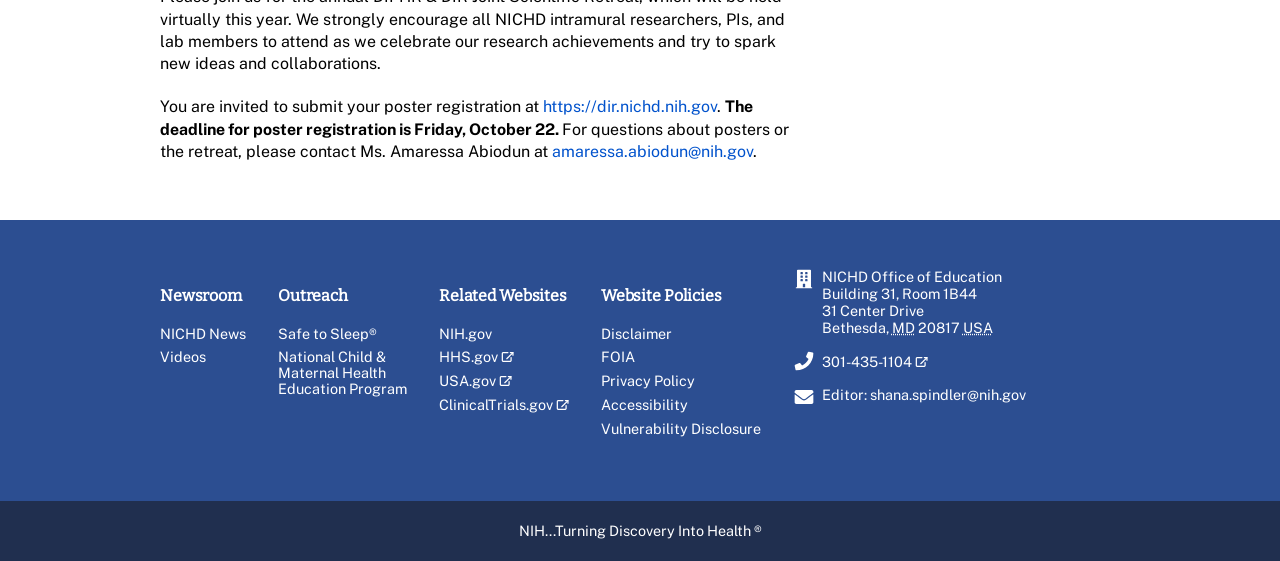Find the bounding box coordinates for the UI element that matches this description: "NIH.gov".

[0.343, 0.58, 0.444, 0.609]